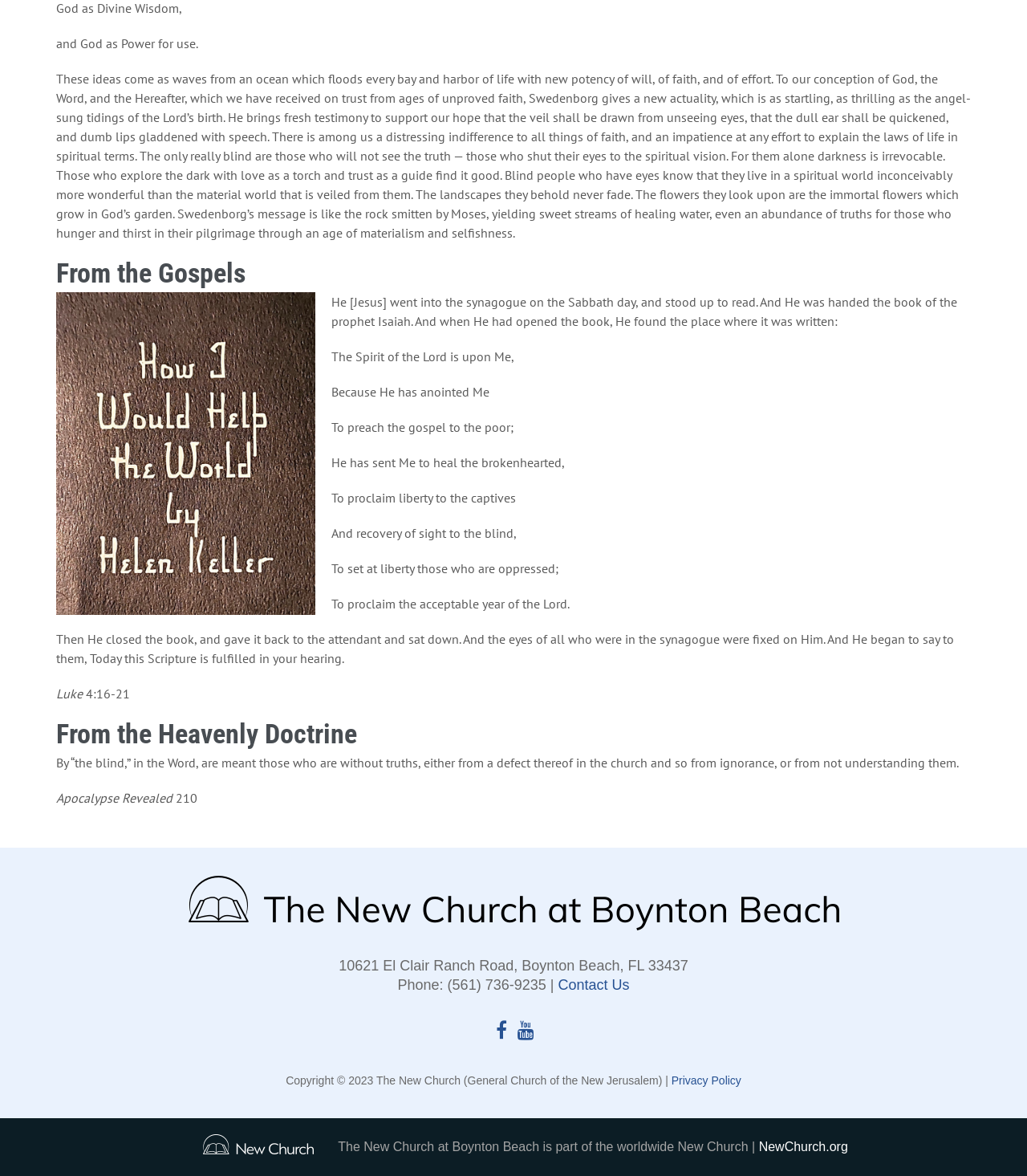What is the name of the organization mentioned in the footer?
Look at the image and respond with a one-word or short phrase answer.

The New Church (General Church of the New Jerusalem)